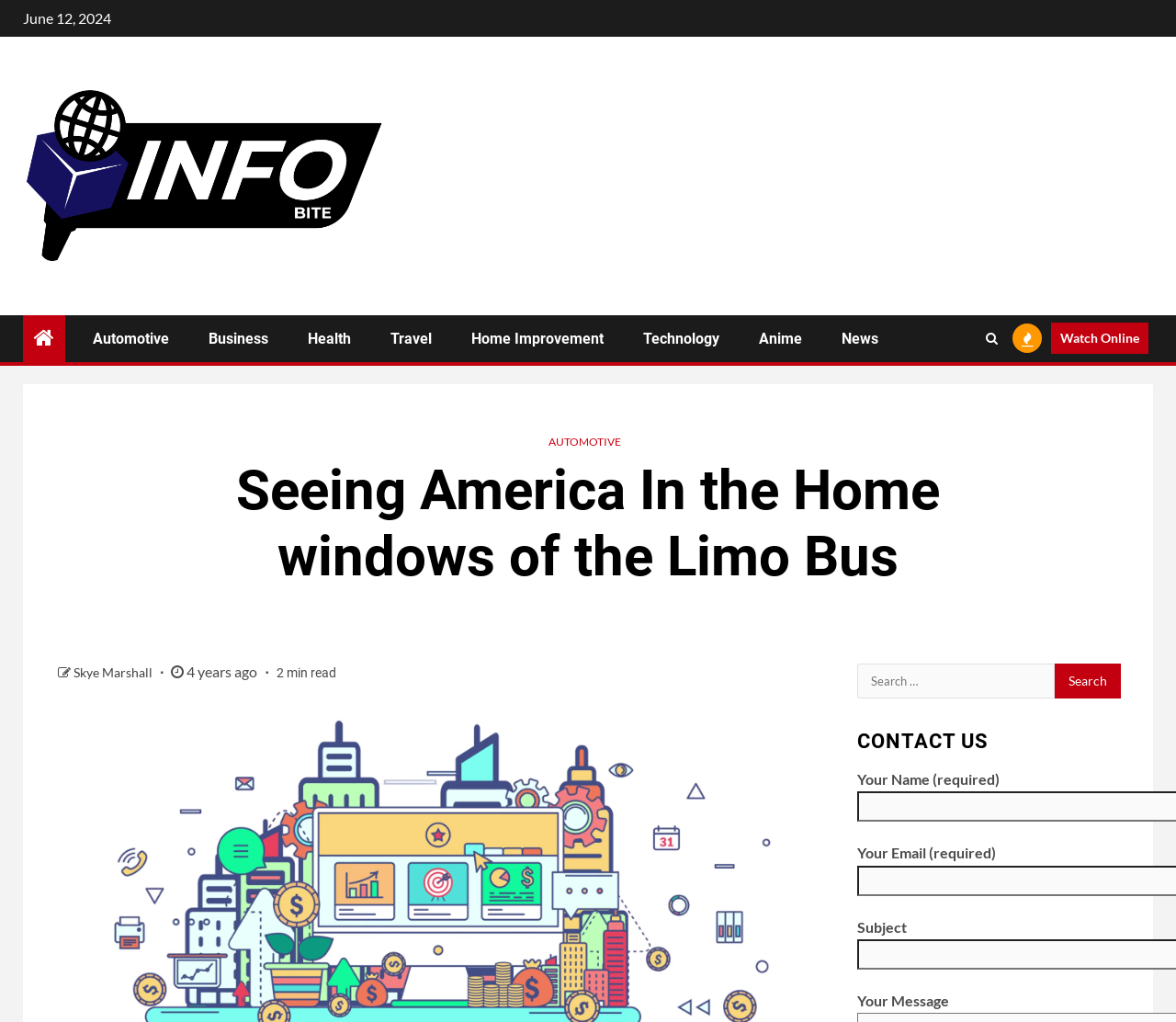What is the category of the article?
Please provide a single word or phrase as your answer based on the image.

Automotive